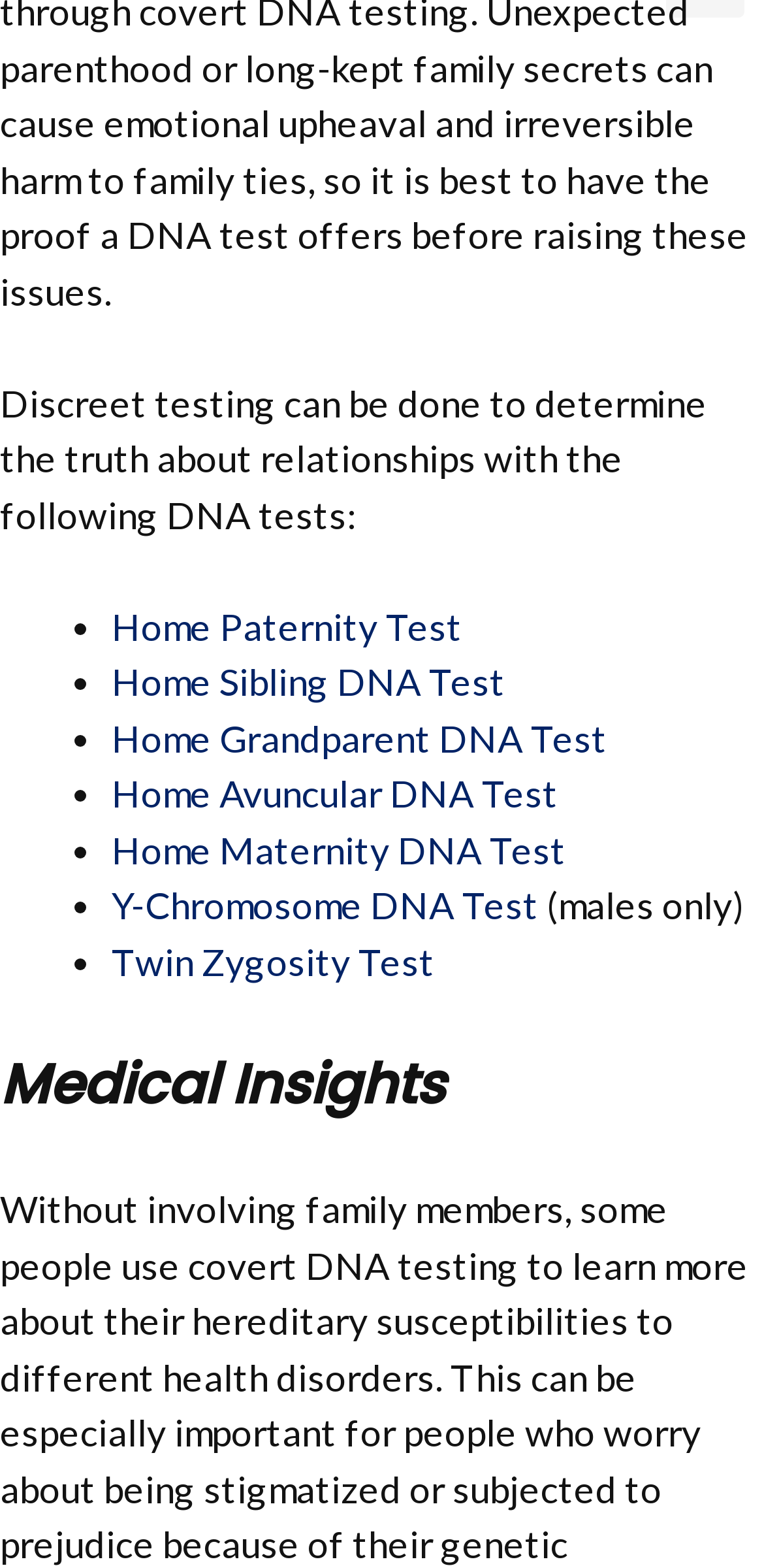How many DNA tests are listed on the webpage?
Refer to the image and provide a concise answer in one word or phrase.

9